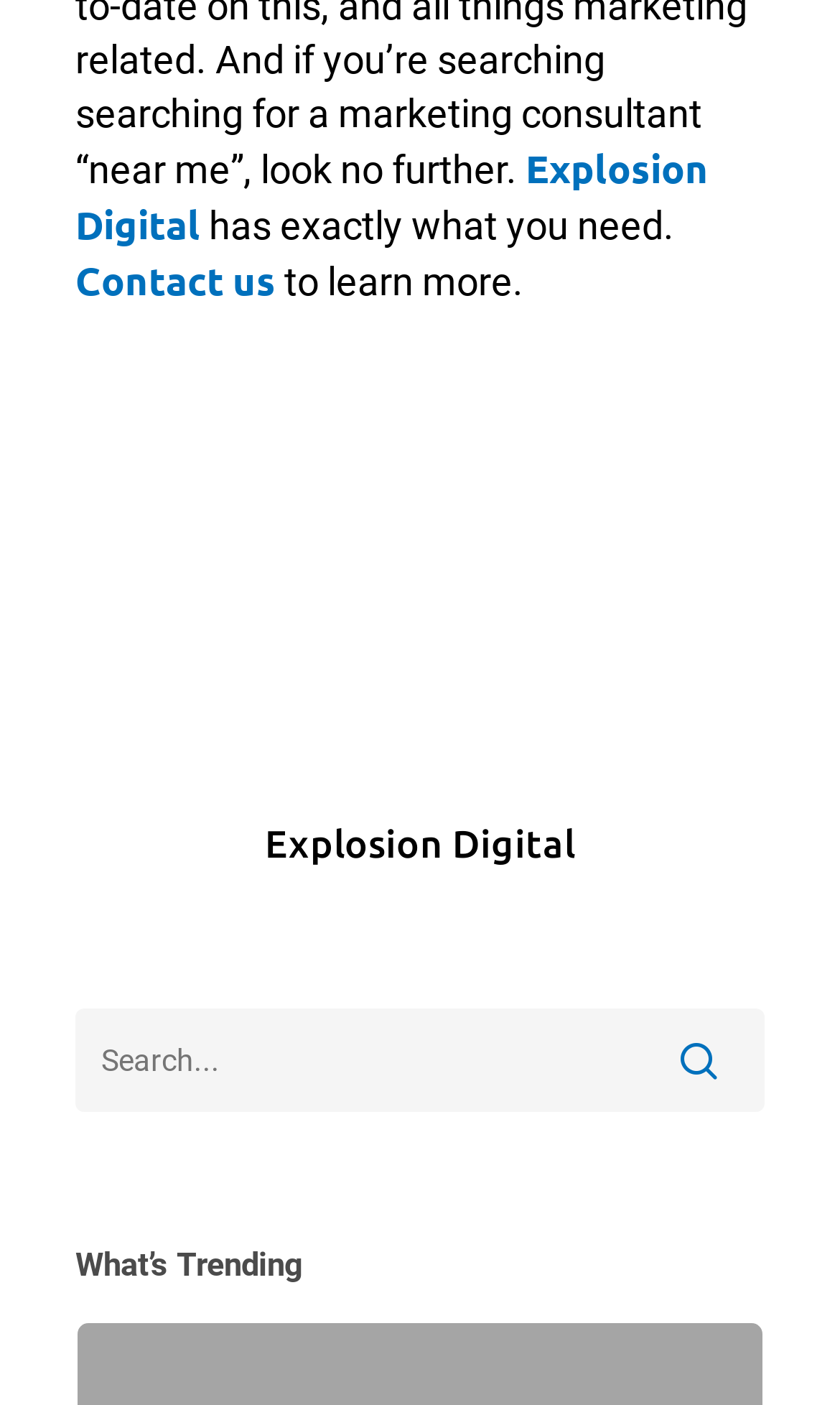Provide a one-word or short-phrase answer to the question:
How many links are there in the top section?

2